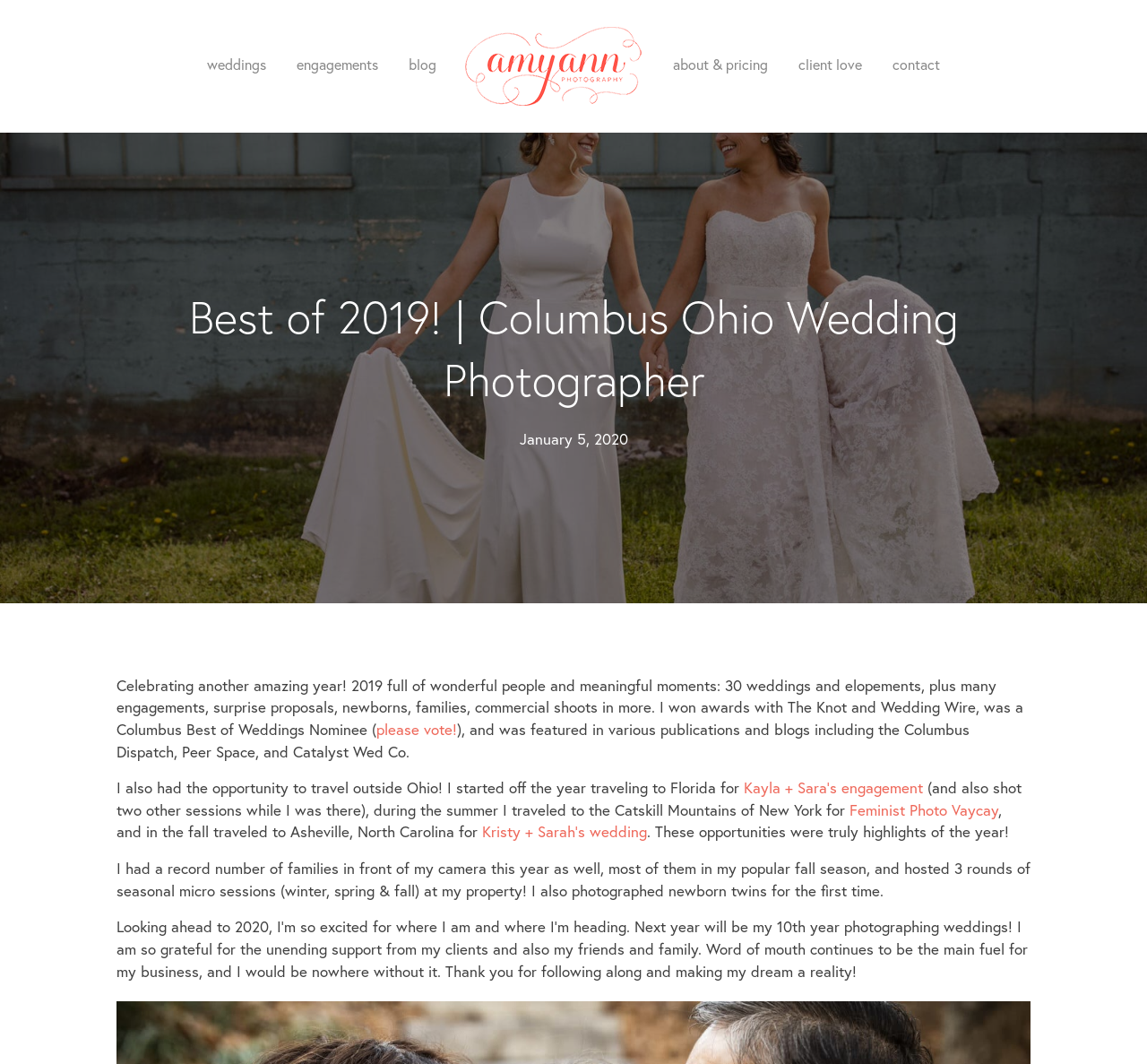Find the bounding box coordinates corresponding to the UI element with the description: "weddings". The coordinates should be formatted as [left, top, right, bottom], with values as floats between 0 and 1.

[0.169, 0.039, 0.244, 0.083]